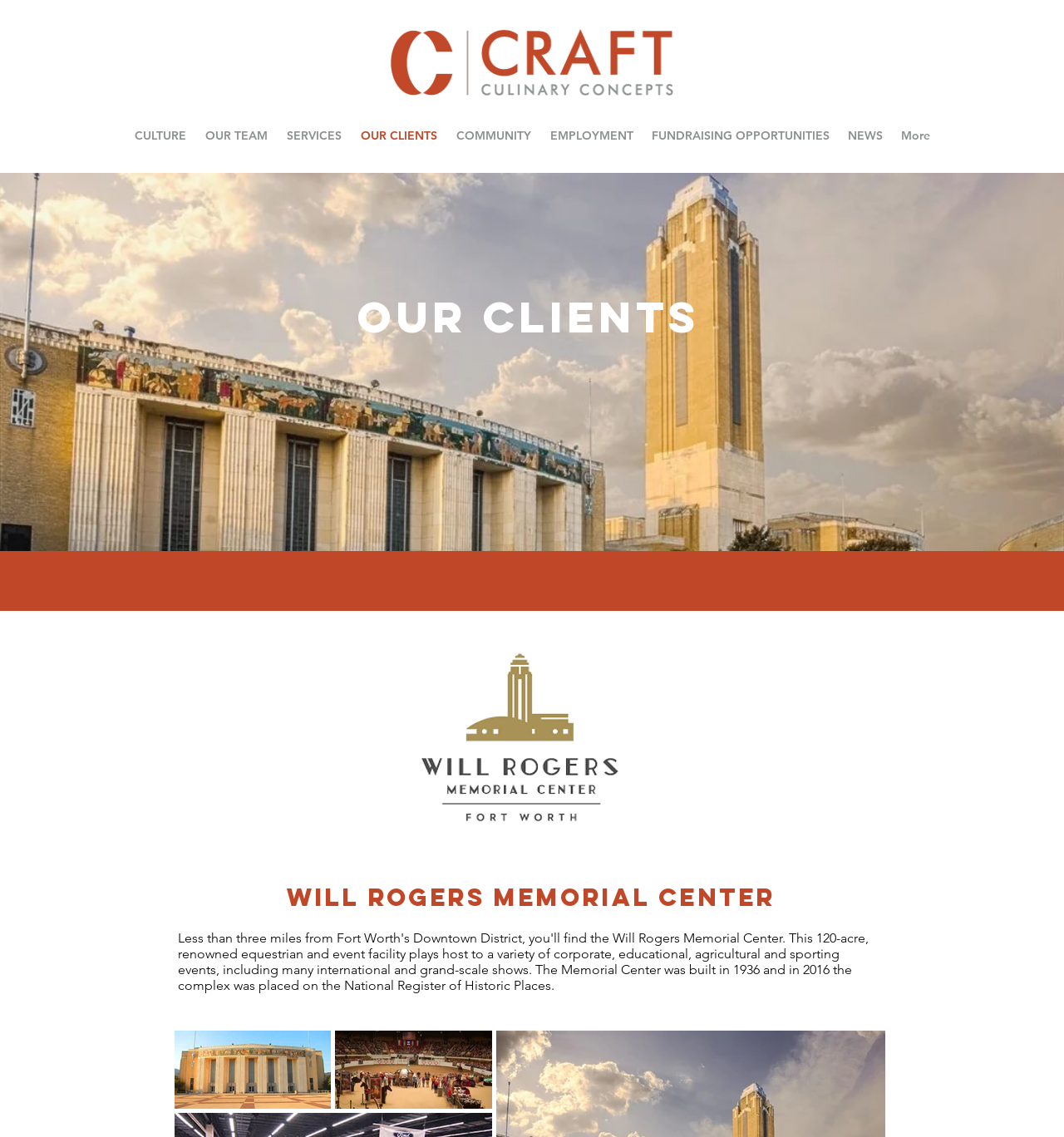Determine the bounding box coordinates of the UI element that matches the following description: "NEWS". The coordinates should be four float numbers between 0 and 1 in the format [left, top, right, bottom].

[0.788, 0.101, 0.838, 0.137]